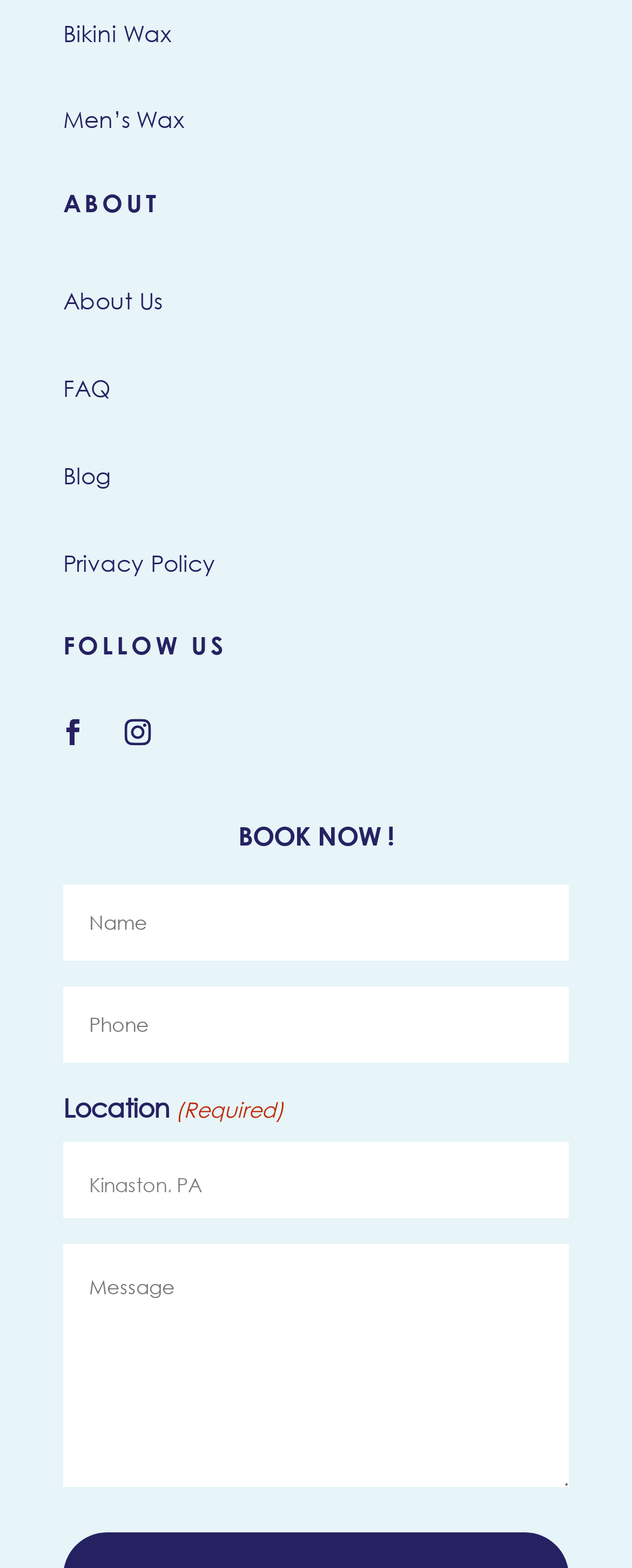What type of content is available in the 'Blog' section?
Look at the image and respond with a one-word or short-phrase answer.

Articles or posts